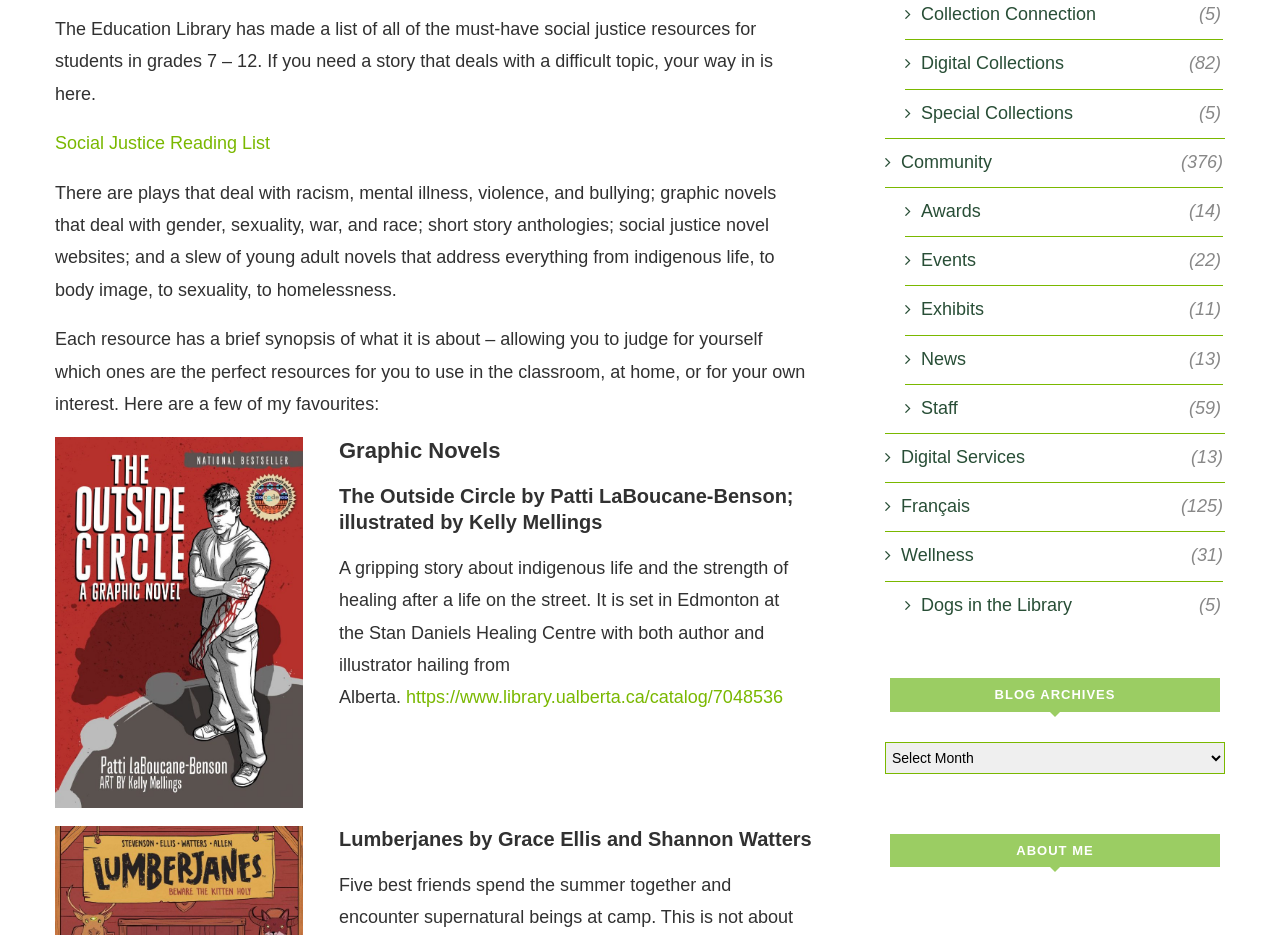Identify the bounding box for the UI element that is described as follows: "Wellness (31)".

[0.691, 0.582, 0.955, 0.609]